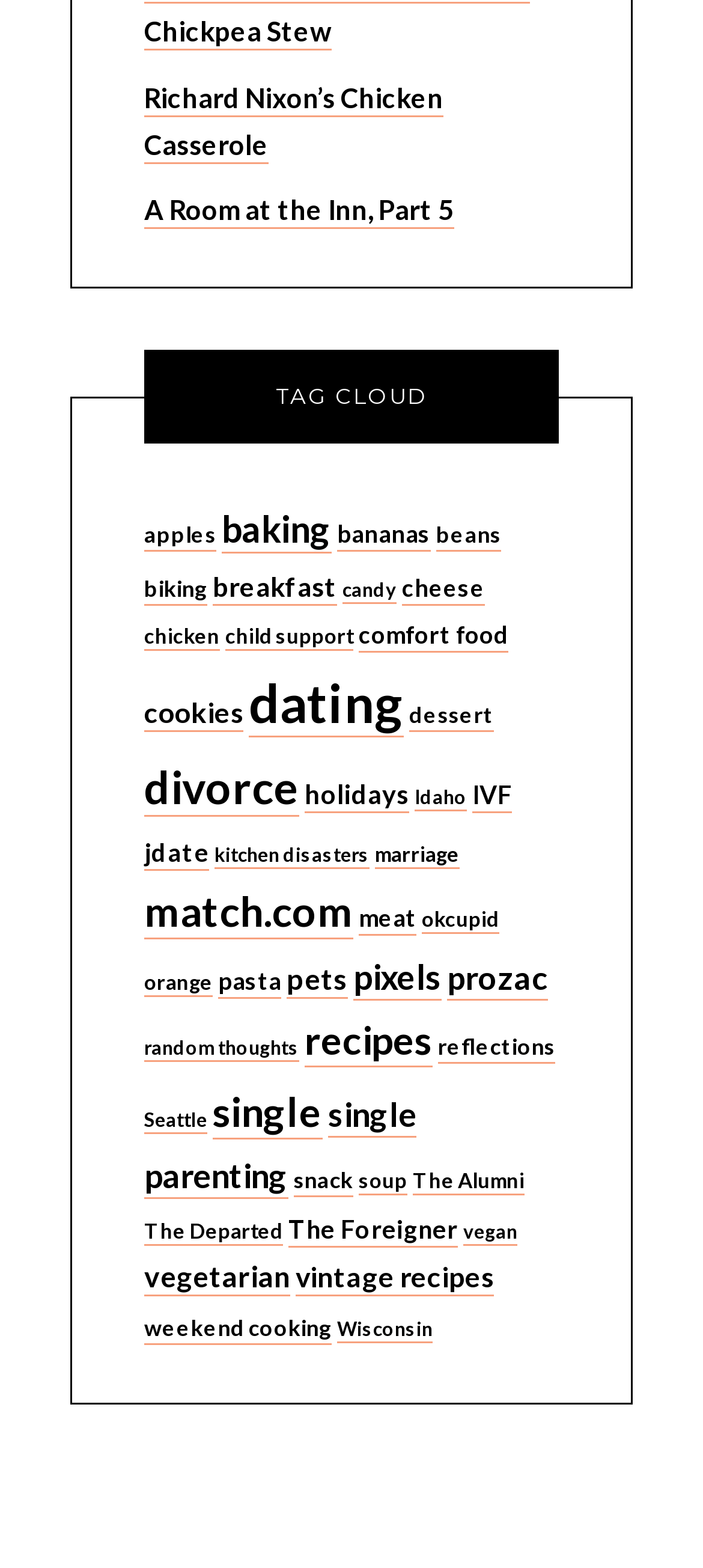What is the category with the most items?
Refer to the image and respond with a one-word or short-phrase answer.

dating